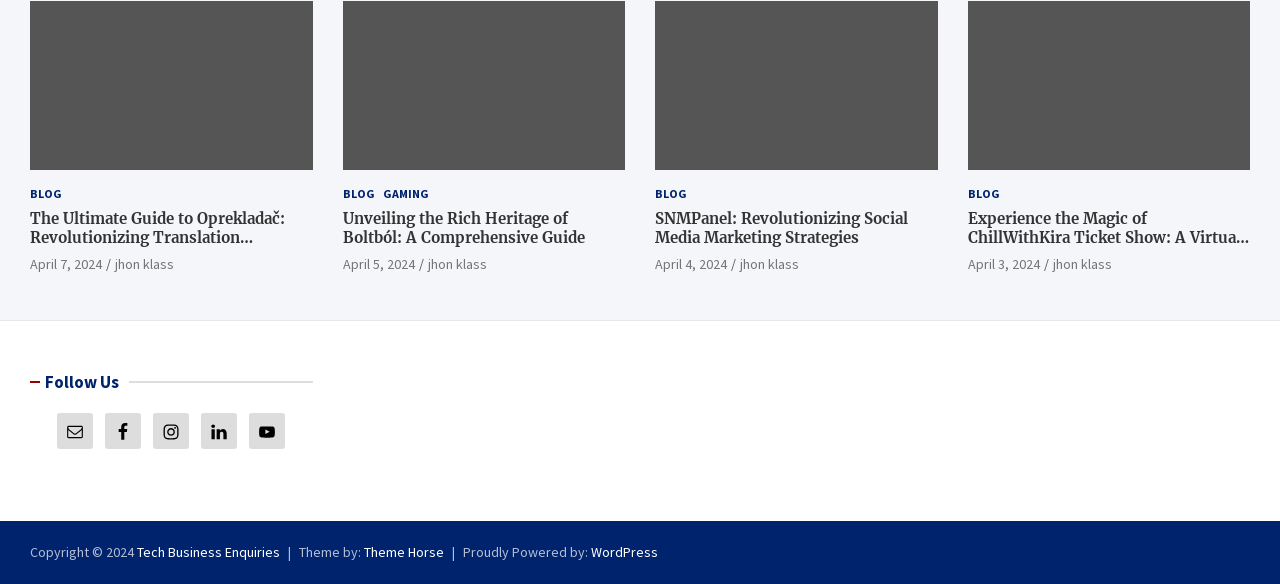What is the title of the first blog post?
Give a comprehensive and detailed explanation for the question.

The title of the first blog post can be found by looking at the heading element with the text 'The Ultimate Guide to Oprekladač: Revolutionizing Translation Technology'. This heading is located at the top of the webpage and is the title of the first blog post.